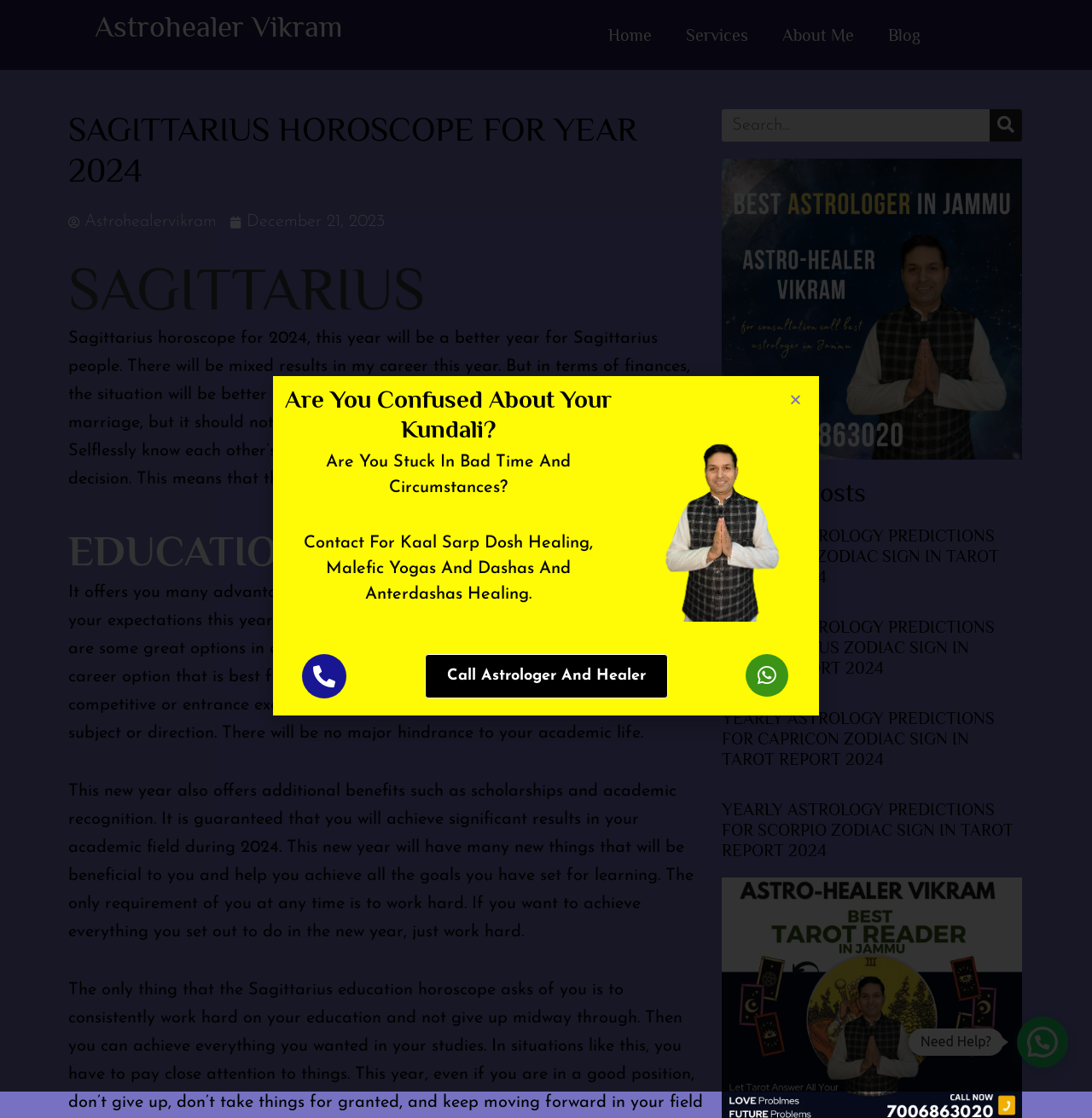Determine the bounding box coordinates for the area that should be clicked to carry out the following instruction: "Contact Astrologer And Healer".

[0.389, 0.585, 0.611, 0.625]